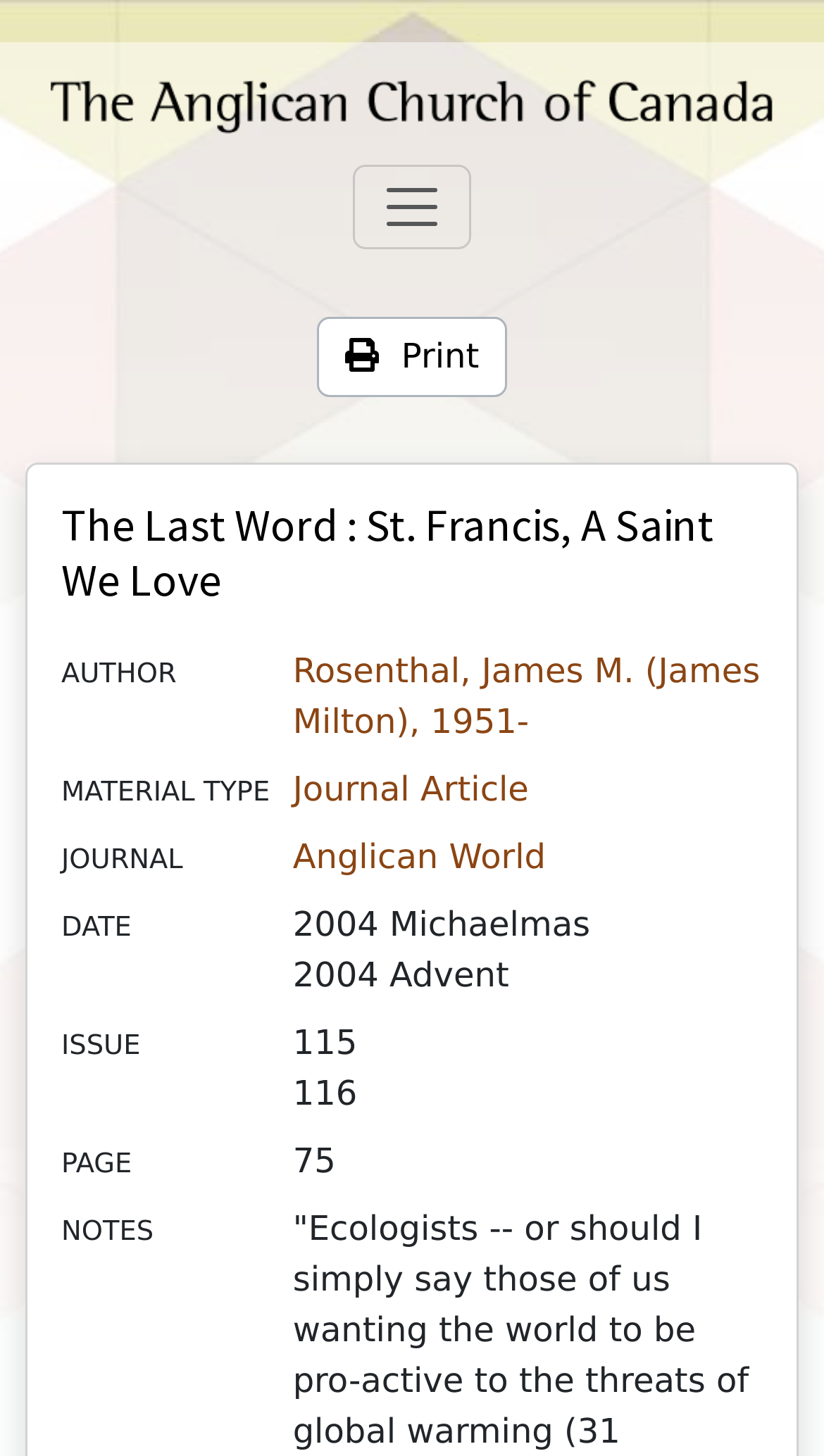Provide a thorough summary of the webpage.

The webpage appears to be an archive page for an article titled "The Last Word : St. Francis, A Saint We Love" from the General Synod Archives of the Anglican Church of Canada. 

At the top left corner, there is a link to the Anglican Church of Canada, accompanied by an image with the same name. 

To the right of the image, there is a button labeled "Toggle navigation". Below the button, there is a link to print the page, represented by a font awesome icon.

The main content of the page is divided into several sections, each with a heading and a description list. The first section has a heading "The Last Word : St. Francis, A Saint We Love" and a description list with four items: author, material type, journal, and date. The author is Rosenthal, James M. (James Milton), 1951-, the material type is a journal article, the journal is Anglican World, and the date is 2004 Michaelmas and 2004 Advent.

Below the first section, there are four more sections, each with a description list. The second section has a description list with two items: issue 115 and issue 116. The third section has a description list with two items: page 75. The fourth section has a description list with one item: notes. 

Throughout the page, there are several links and static text elements, providing additional information about the article.